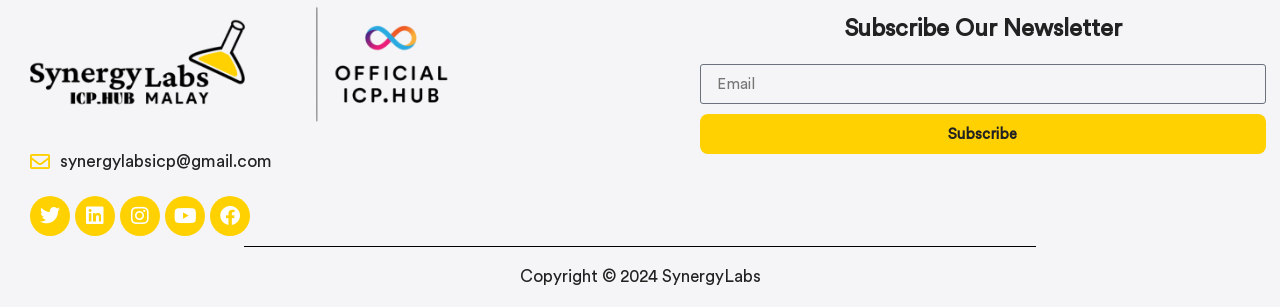Respond with a single word or phrase to the following question: What is the function of the 'Subscribe' button?

Subscribe to newsletter